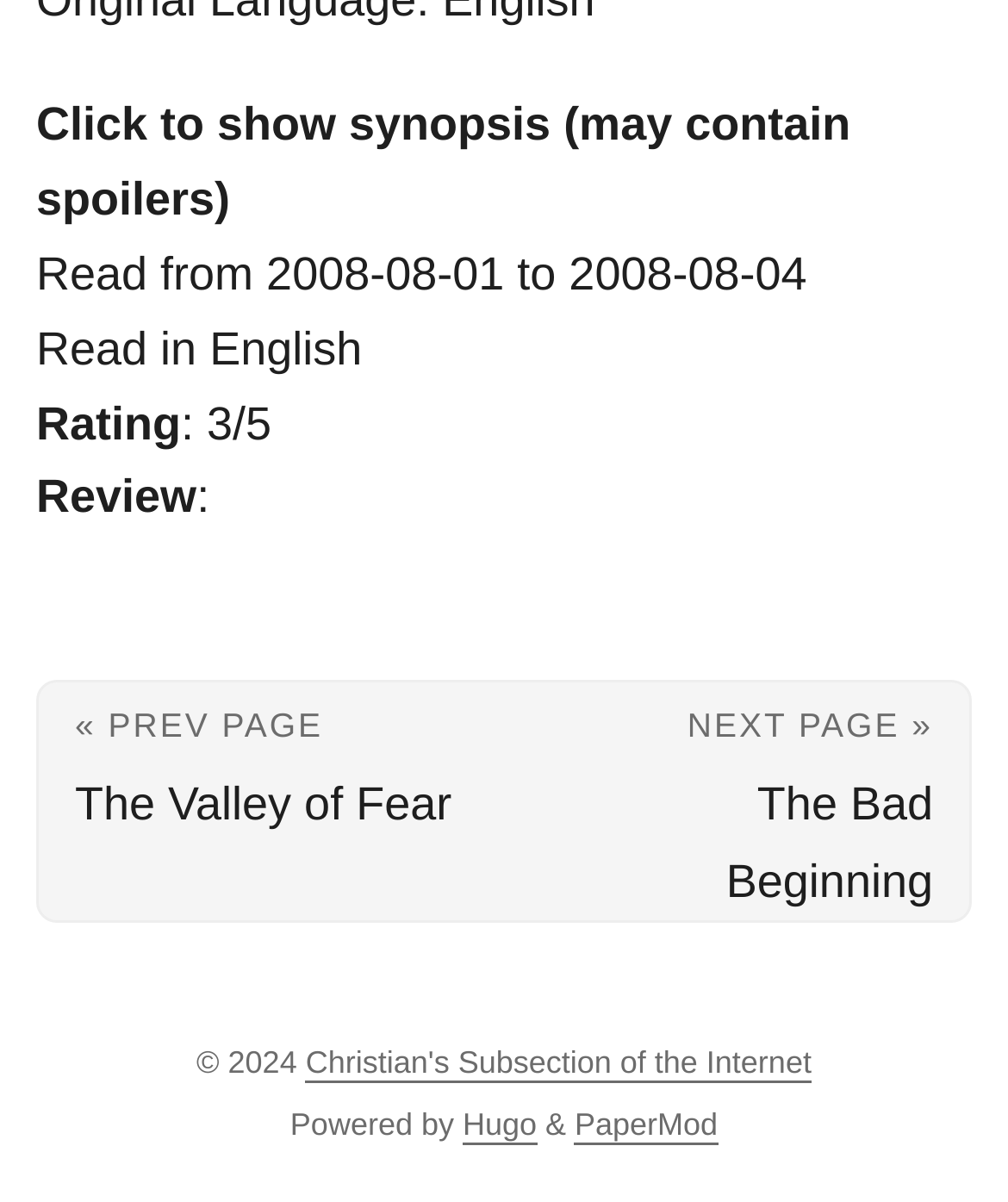What is the name of the website?
Refer to the image and provide a one-word or short phrase answer.

Christian's Subsection of the Internet